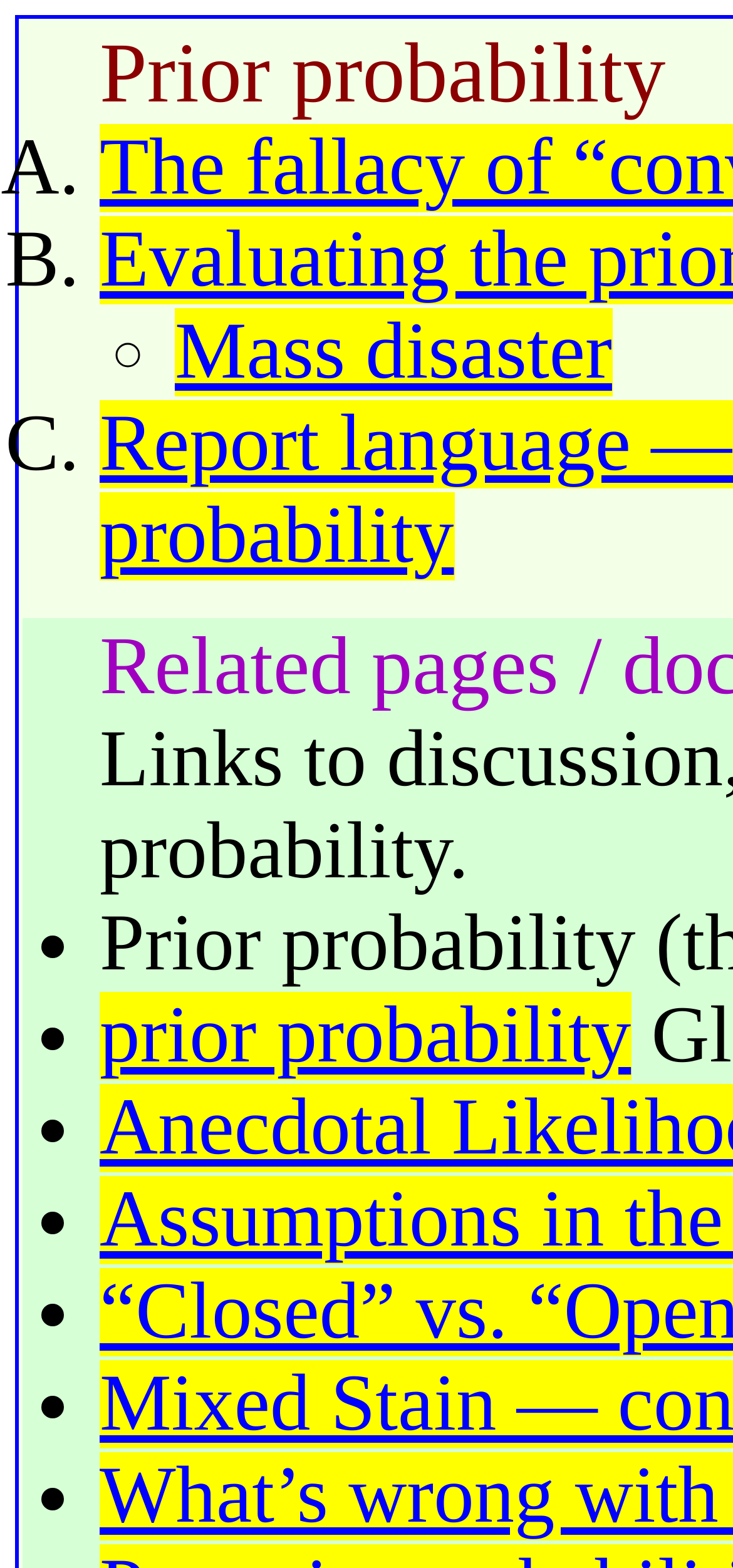Generate a comprehensive caption for the webpage you are viewing.

The webpage is titled "Prior Probabilities" and appears to be a list-based page with several sections. At the top, there are three list markers labeled "A.", "B.", and "◦", positioned horizontally next to each other. Below these markers, there is a link titled "Mass disaster" that takes up most of the width of the page.

Underneath the link, there is another list marker labeled "C.", followed by a series of five list markers with bullet points ("•"). Each of these bullet points is aligned vertically, with a small gap between them. To the right of the third bullet point, there is a link titled "prior probability" that spans about two-thirds of the page width.

The overall structure of the page is a hierarchical list with multiple sections, each containing links and list markers. The list markers are used to categorize or group the links and other content on the page.